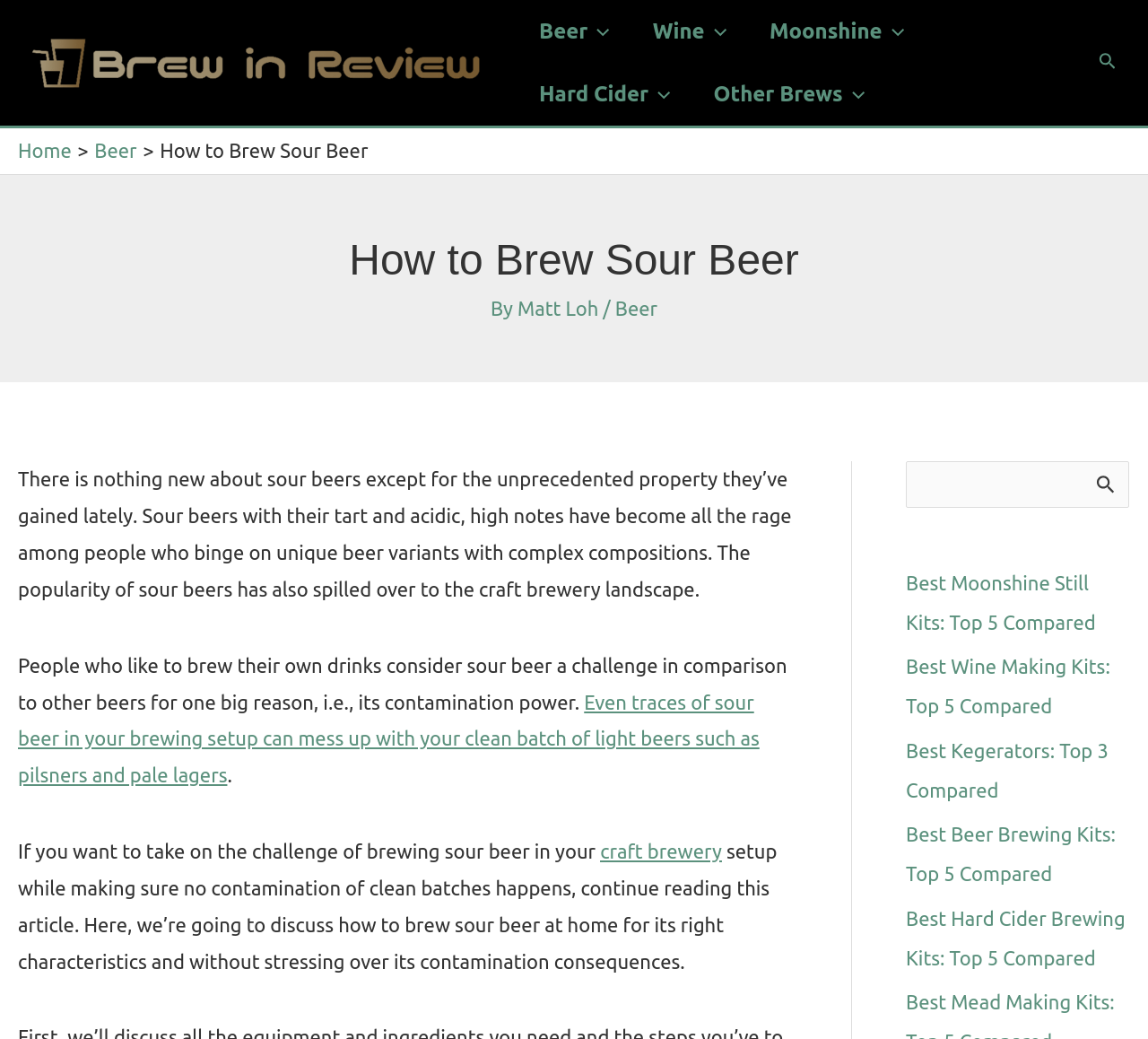How many menu toggles are in the navigation bar?
Based on the screenshot, give a detailed explanation to answer the question.

The navigation bar has 5 menu toggles, which are 'Beer Menu Toggle', 'Wine Menu Toggle', 'Moonshine Menu Toggle', 'Hard Cider Menu Toggle', and 'Other Brews Menu Toggle'.